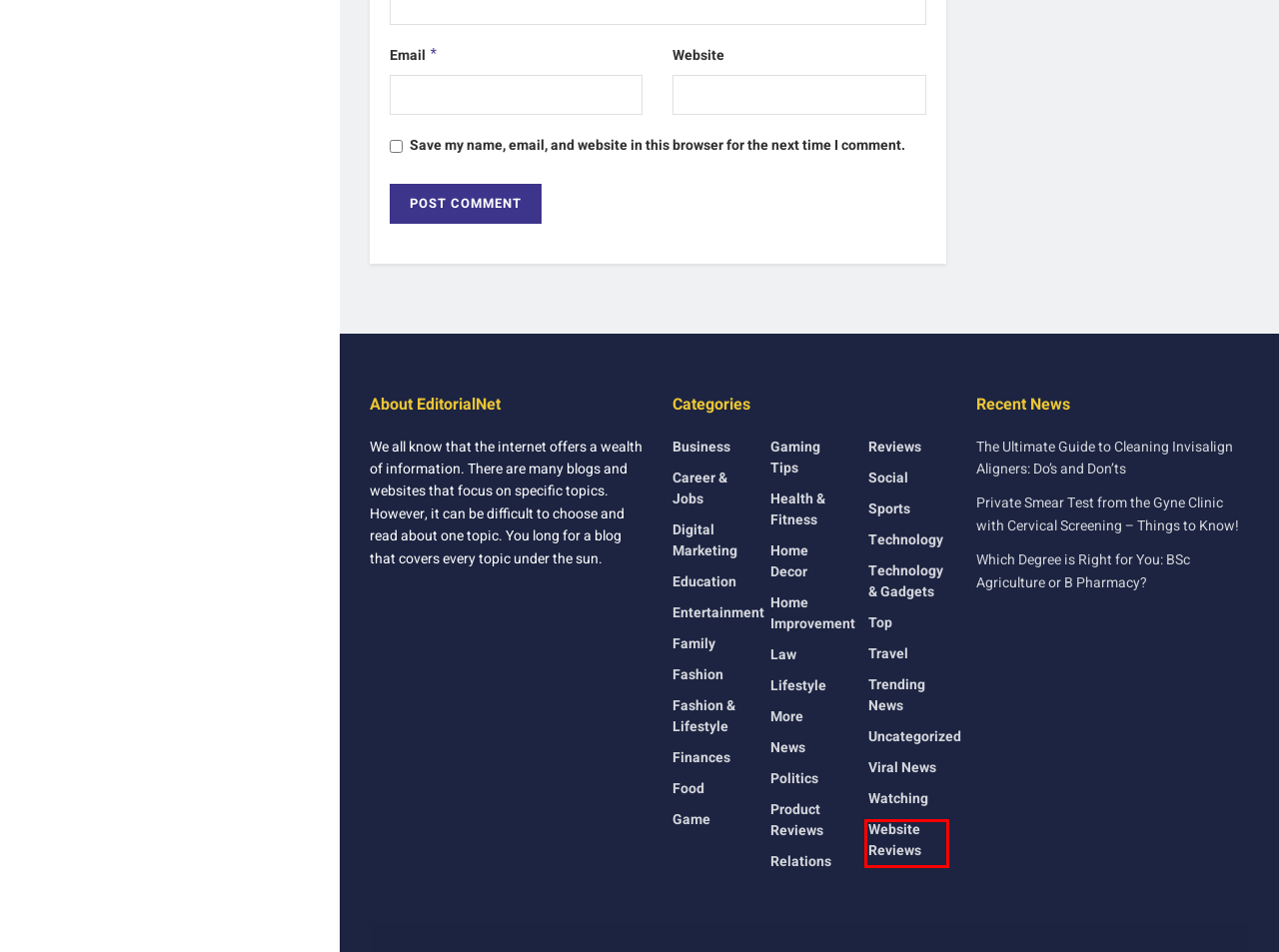Inspect the provided webpage screenshot, concentrating on the element within the red bounding box. Select the description that best represents the new webpage after you click the highlighted element. Here are the candidates:
A. Reviews Archives - EditorialNet
B. Law Archives - EditorialNet
C. Home Decor Archives - EditorialNet
D. Uncategorized Archives - EditorialNet
E. Website Reviews Archives - EditorialNet
F. Viral News Archives - EditorialNet
G. Travel Archives - EditorialNet
H. Gaming Tips Archives - EditorialNet

E